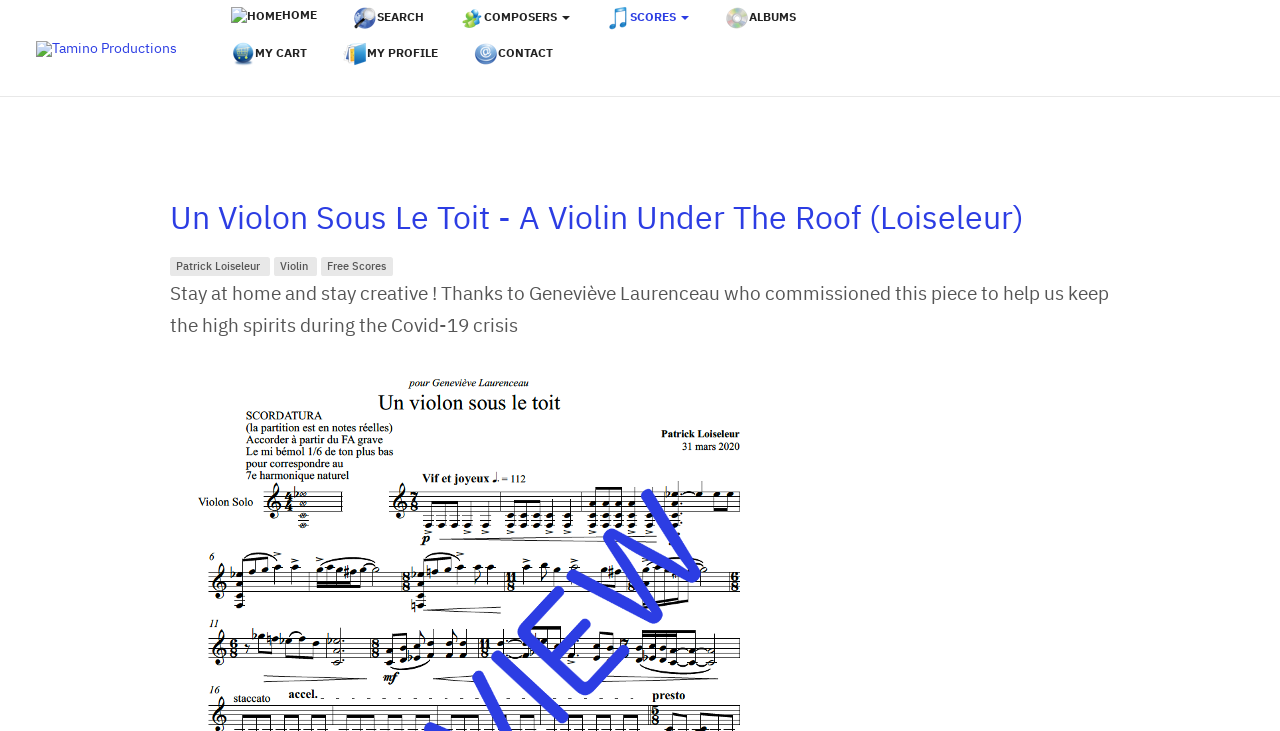Given the description "Search", determine the bounding box of the corresponding UI element.

[0.276, 0.0, 0.332, 0.049]